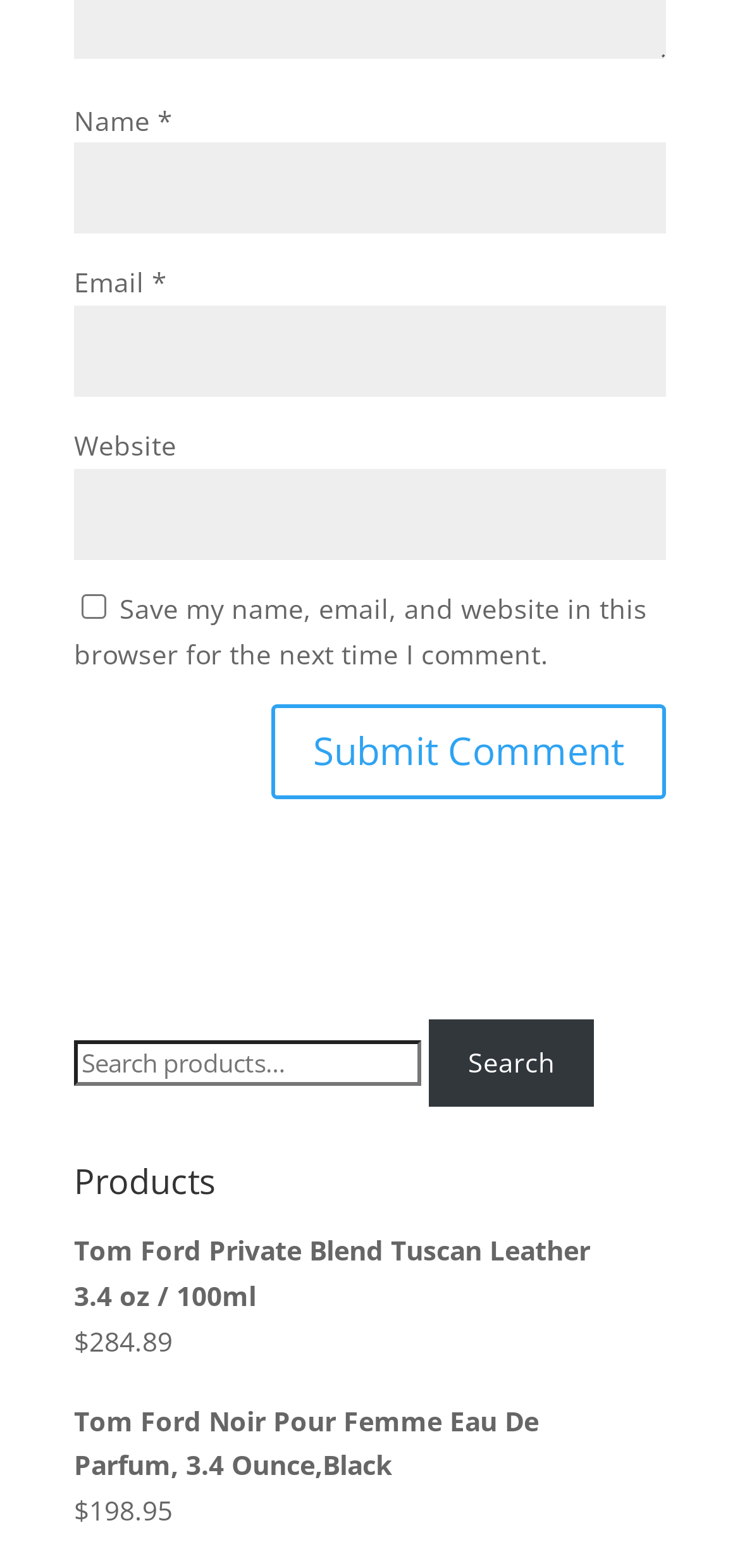Pinpoint the bounding box coordinates of the area that must be clicked to complete this instruction: "Enter name".

[0.1, 0.091, 0.9, 0.149]